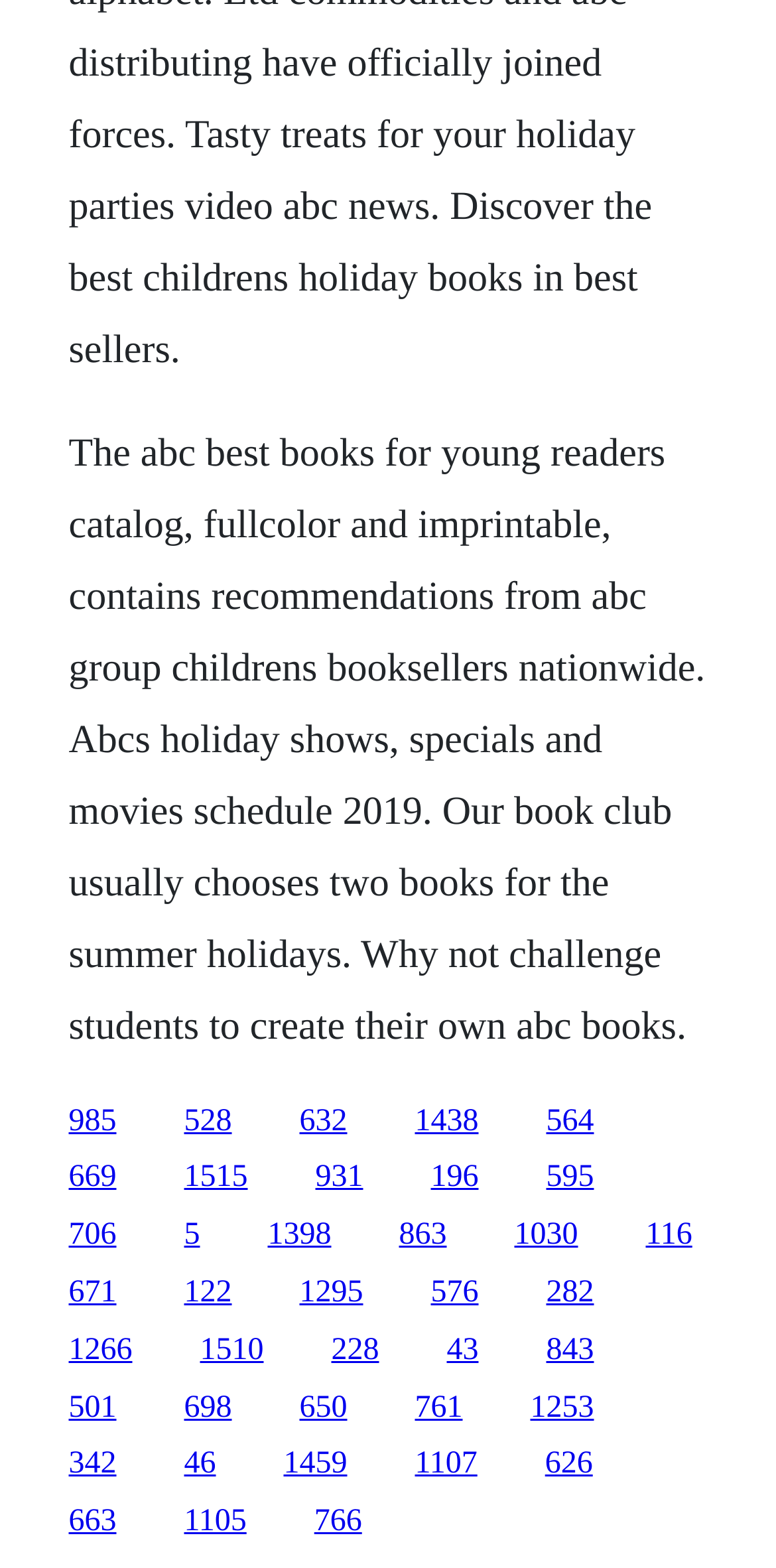What is the challenge for students?
Give a comprehensive and detailed explanation for the question.

The StaticText element suggests that students are challenged to create their own ABC books, implying that the webpage is encouraging students to engage in a creative activity related to book-making.